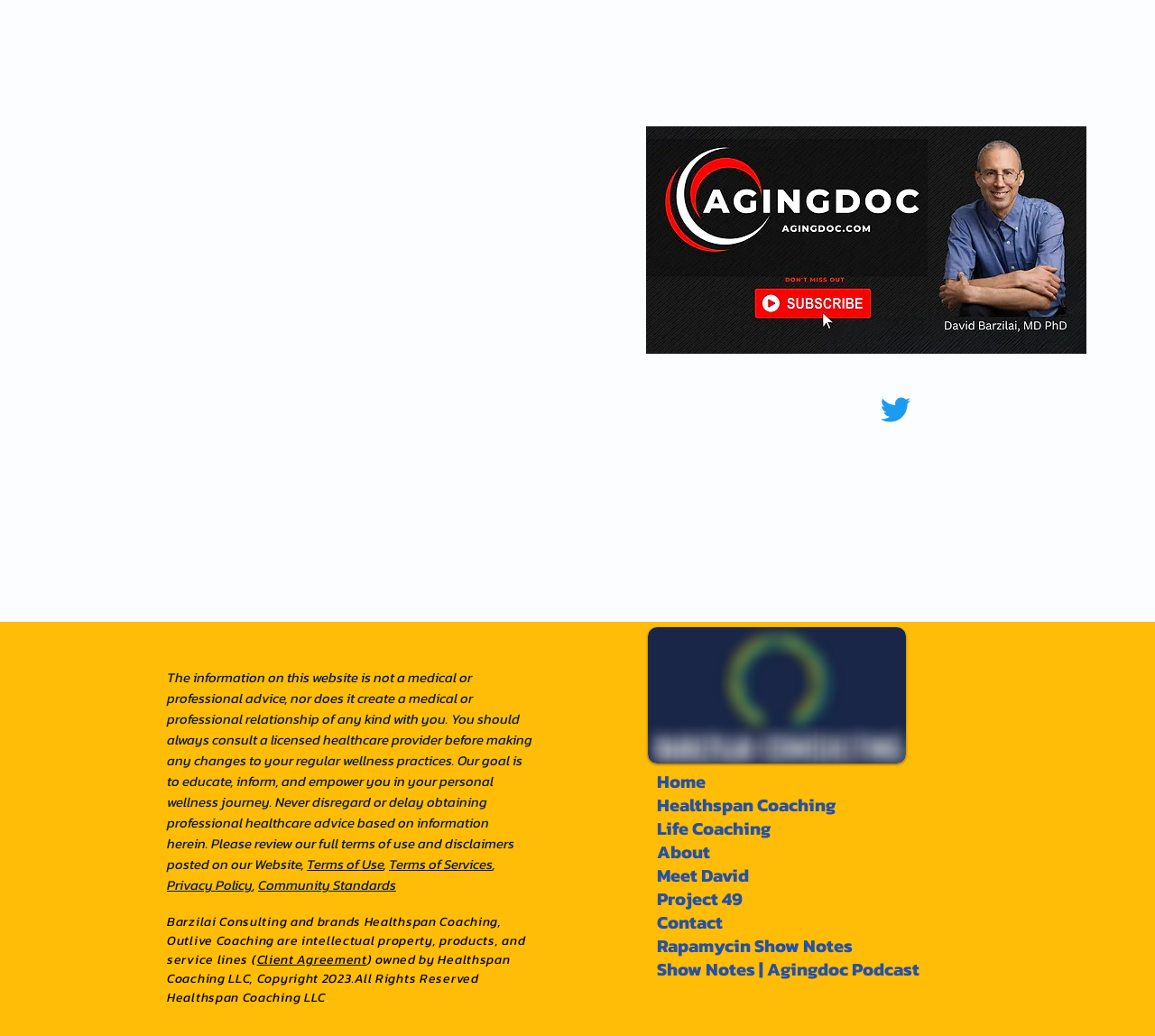Use a single word or phrase to answer the question: 
What is the name of the company that owns Barzilai Consulting?

Healthspan Coaching LLC